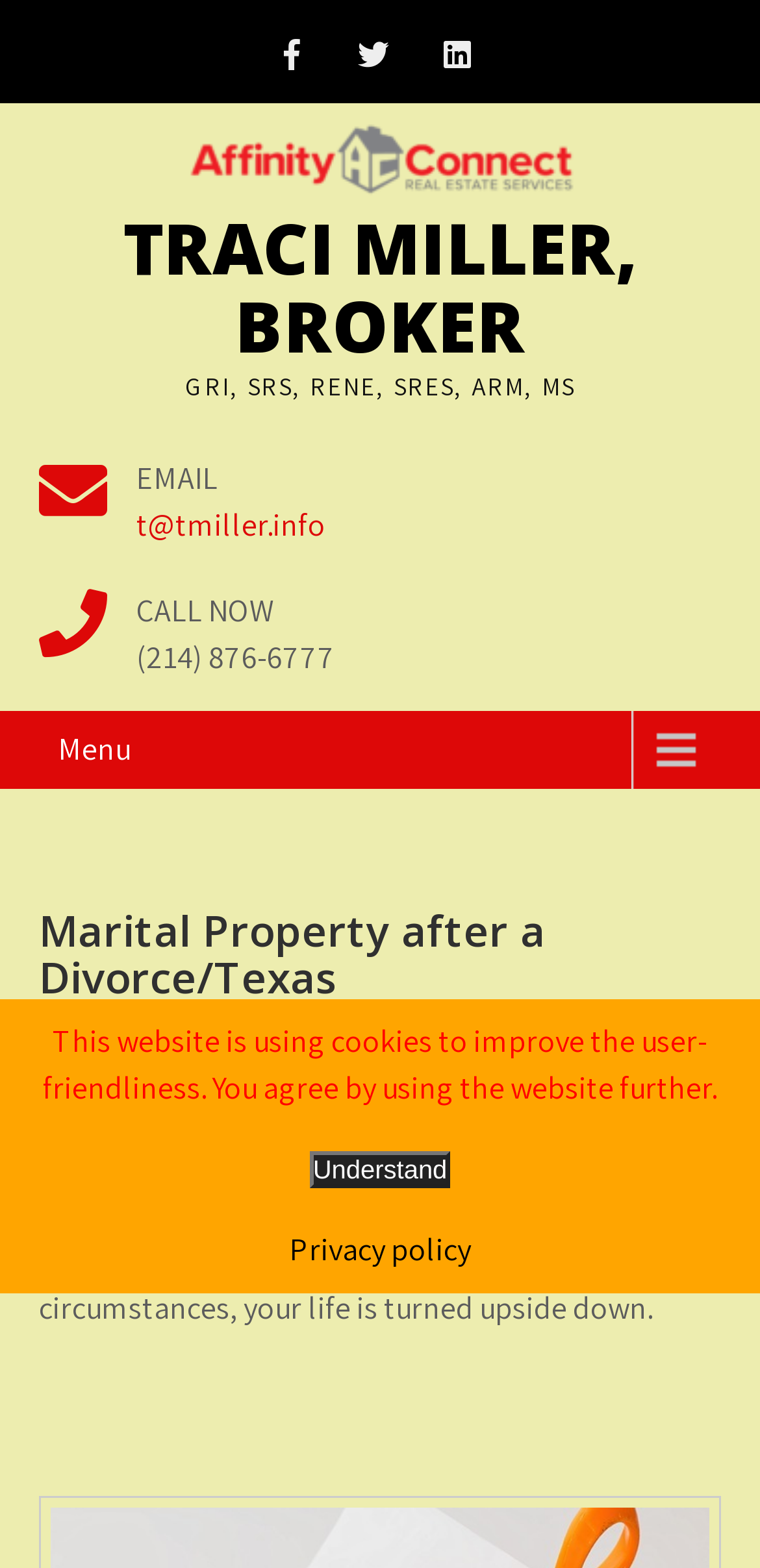When was the webpage last updated?
Based on the visual, give a brief answer using one word or a short phrase.

SEPTEMBER 17, 2019